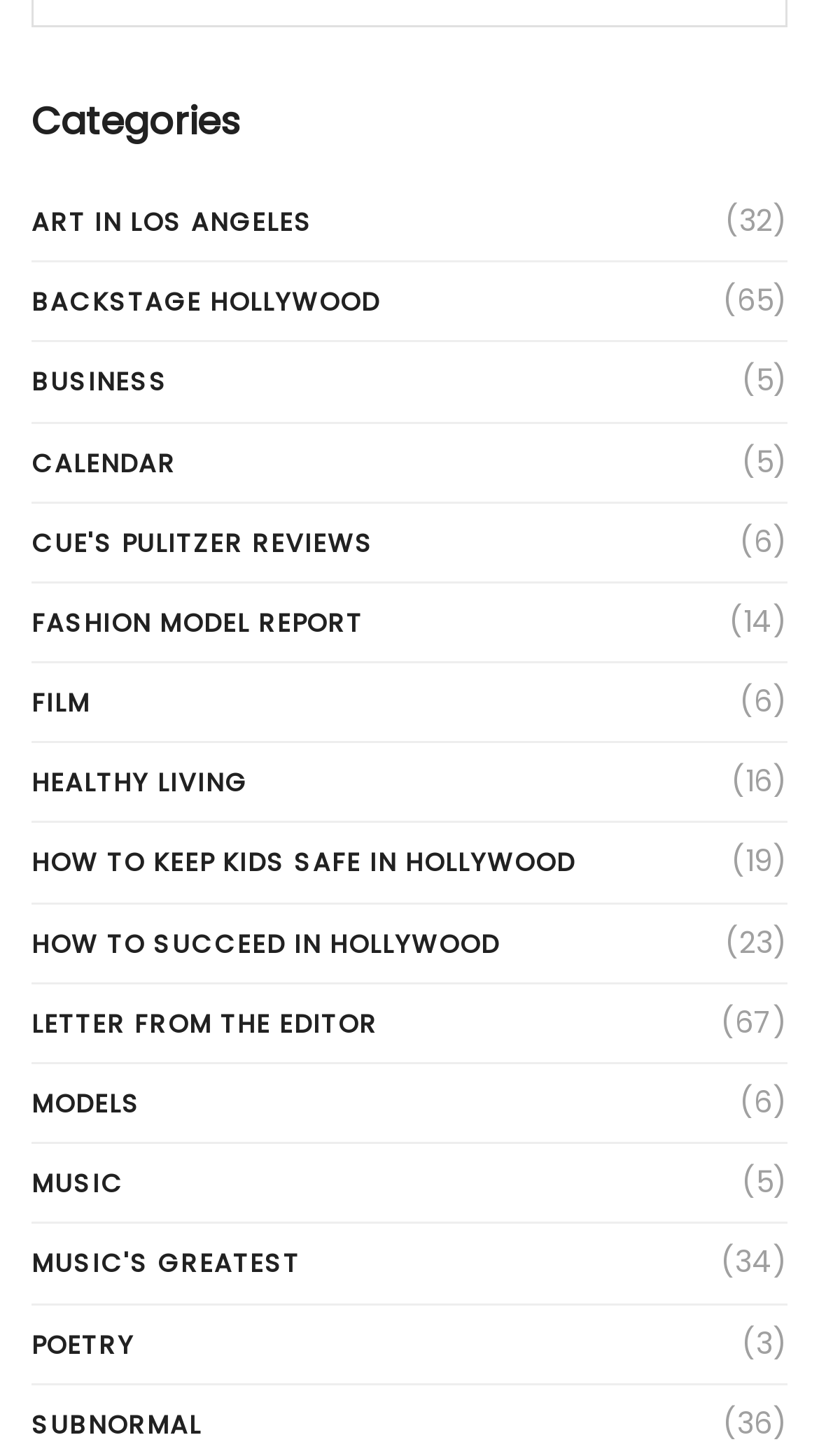Provide the bounding box coordinates of the HTML element this sentence describes: "Fashion Model Report". The bounding box coordinates consist of four float numbers between 0 and 1, i.e., [left, top, right, bottom].

[0.038, 0.409, 0.444, 0.446]